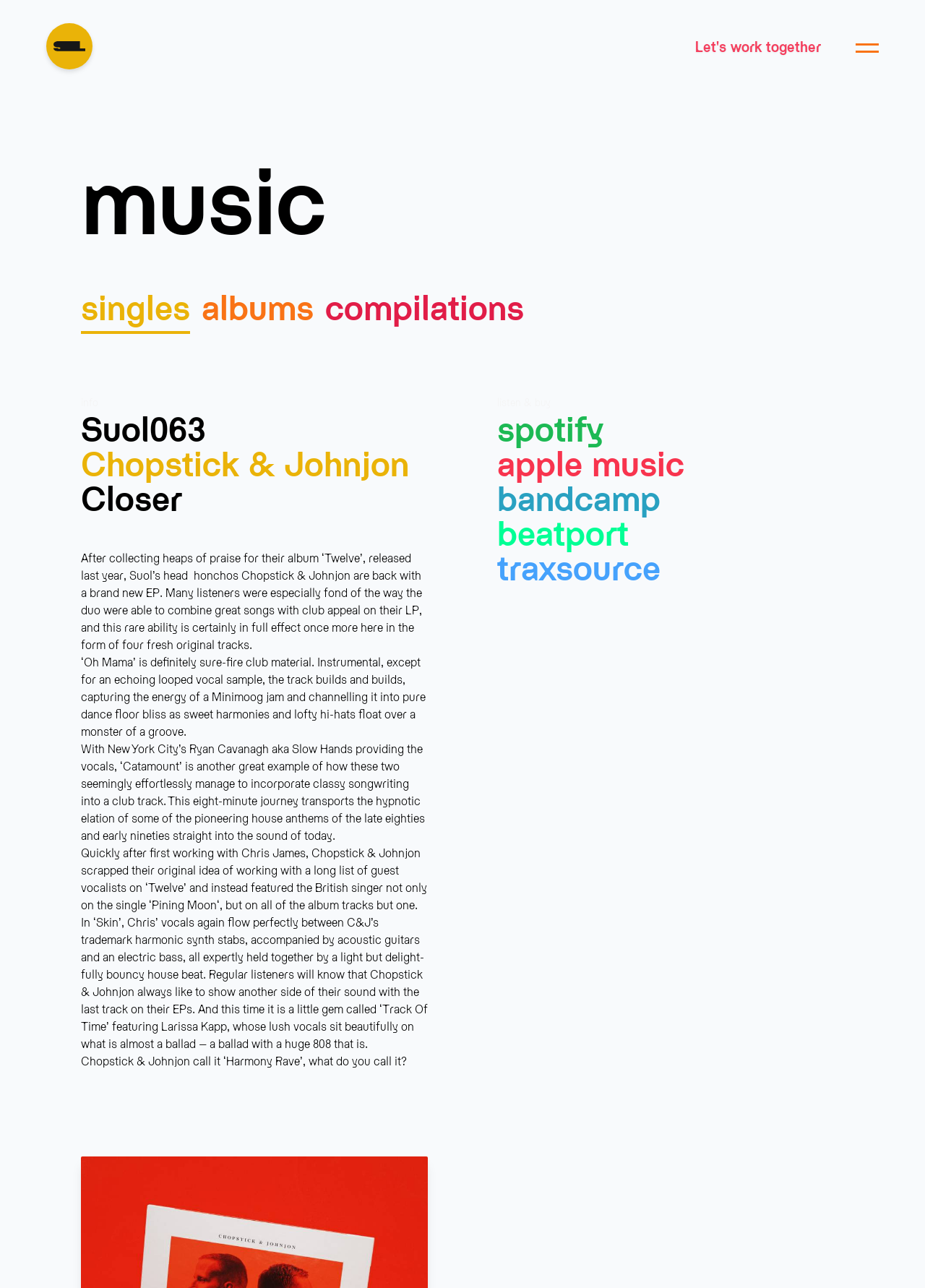Please determine the bounding box coordinates of the area that needs to be clicked to complete this task: 'Open the menu'. The coordinates must be four float numbers between 0 and 1, formatted as [left, top, right, bottom].

[0.925, 0.0, 0.95, 0.072]